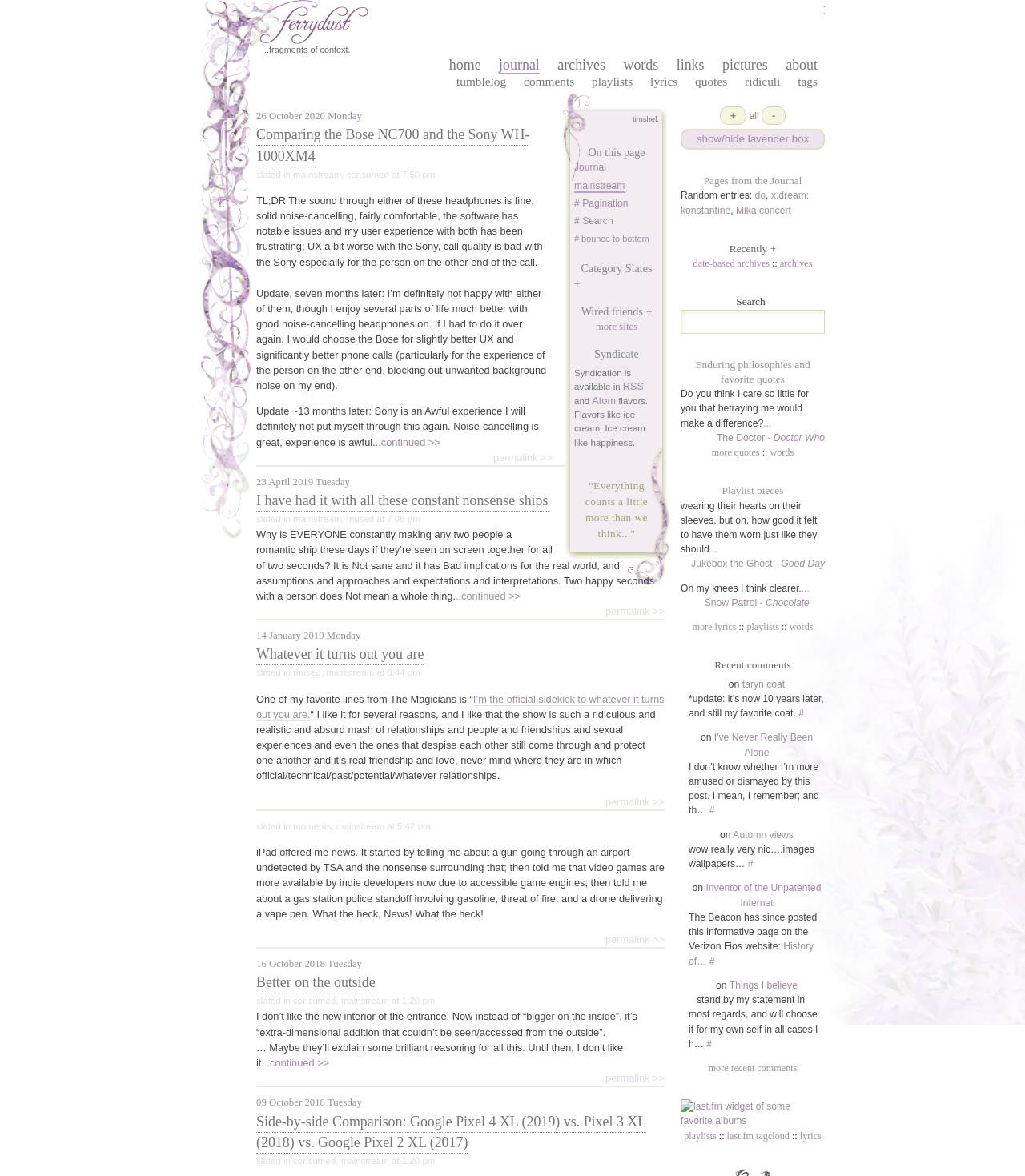How many recent comments are displayed on the webpage?
Using the image, give a concise answer in the form of a single word or short phrase.

5